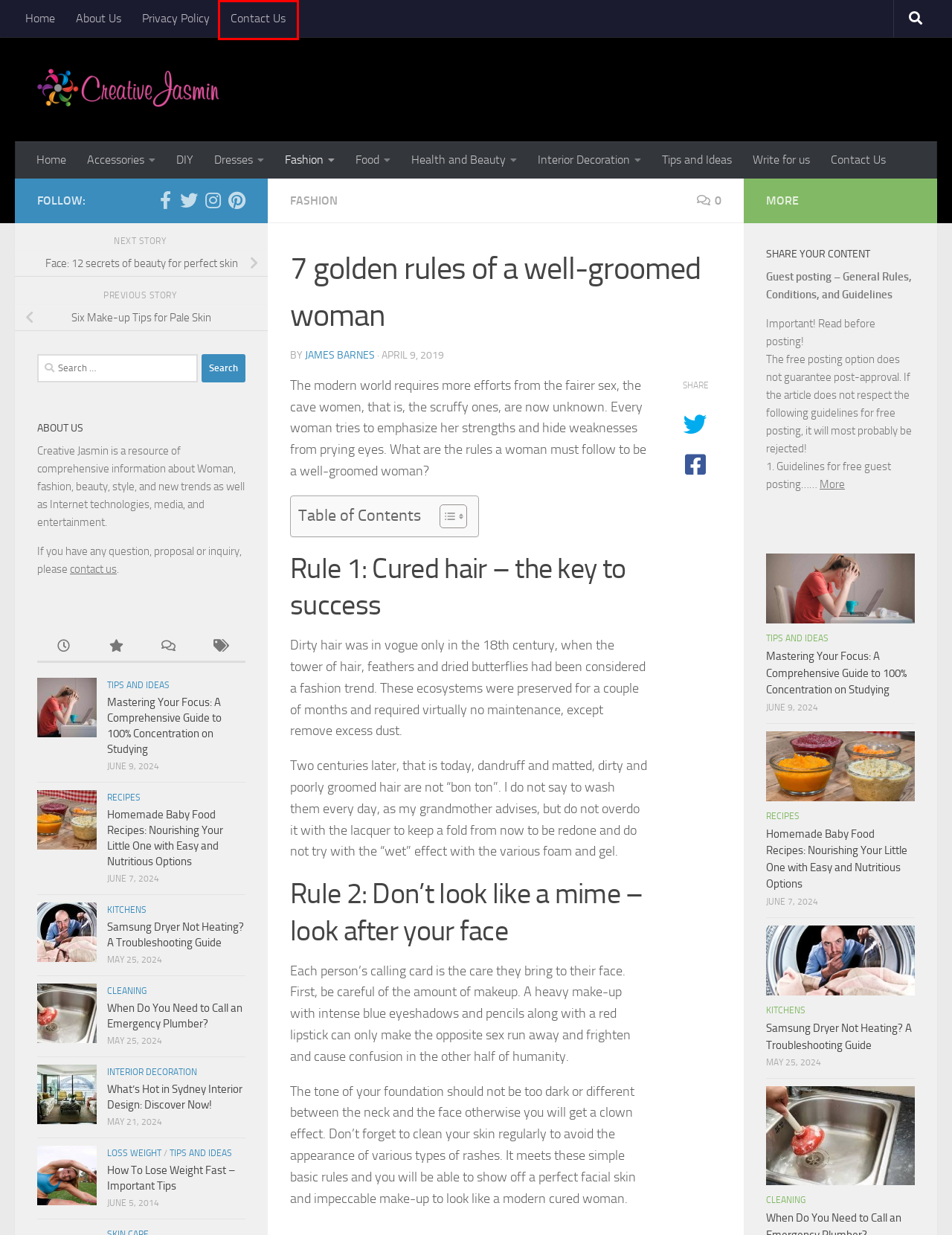You are provided with a screenshot of a webpage where a red rectangle bounding box surrounds an element. Choose the description that best matches the new webpage after clicking the element in the red bounding box. Here are the choices:
A. Tips and Ideas Archives - Creative Jasmin
B. Health and Beauty Archives - Creative Jasmin
C. Privacy Policy - Creative Jasmin
D. Contact Us - Creative Jasmin
E. Recipes Archives - Creative Jasmin
F. Dresses Archives - Creative Jasmin
G. Mastering Your Focus: A Comprehensive Guide to 100% Concentration on Studying - Creative Jasmin
H. Fashion Archives - Creative Jasmin

D